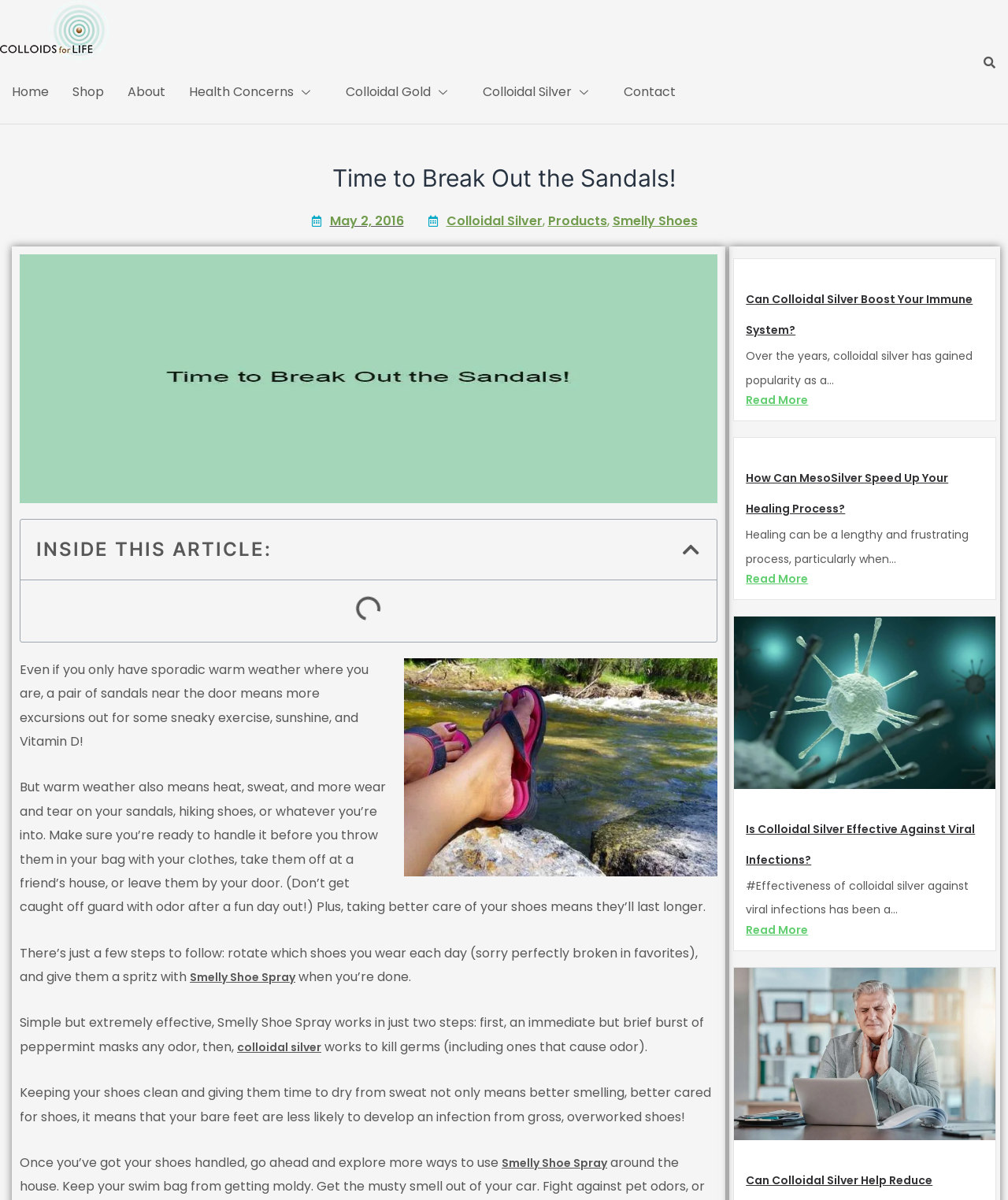Show the bounding box coordinates of the region that should be clicked to follow the instruction: "Read about HOW TO INSTALL A NEW VERSION."

None